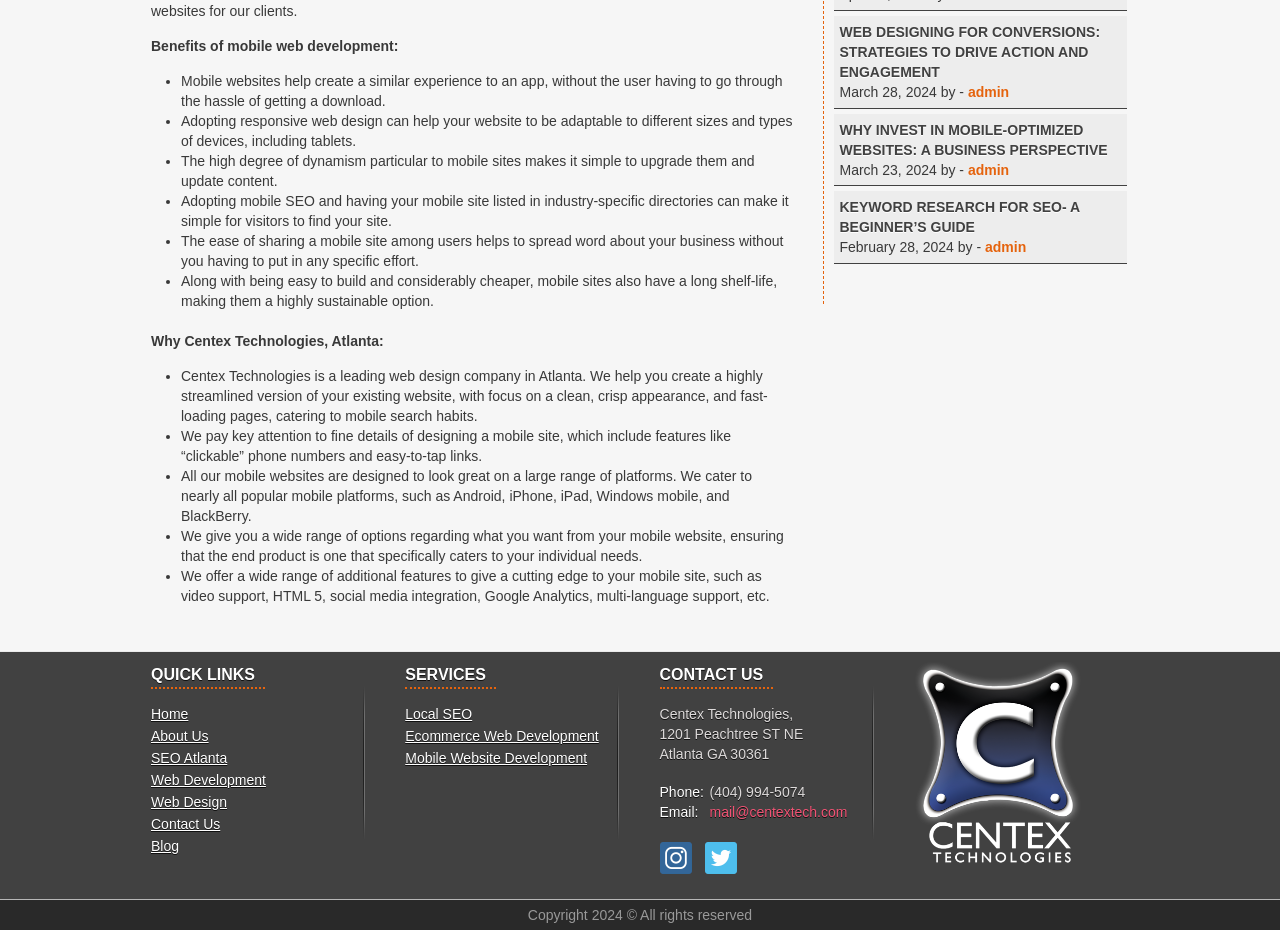Identify and provide the bounding box for the element described by: "Meet Our Staff".

None